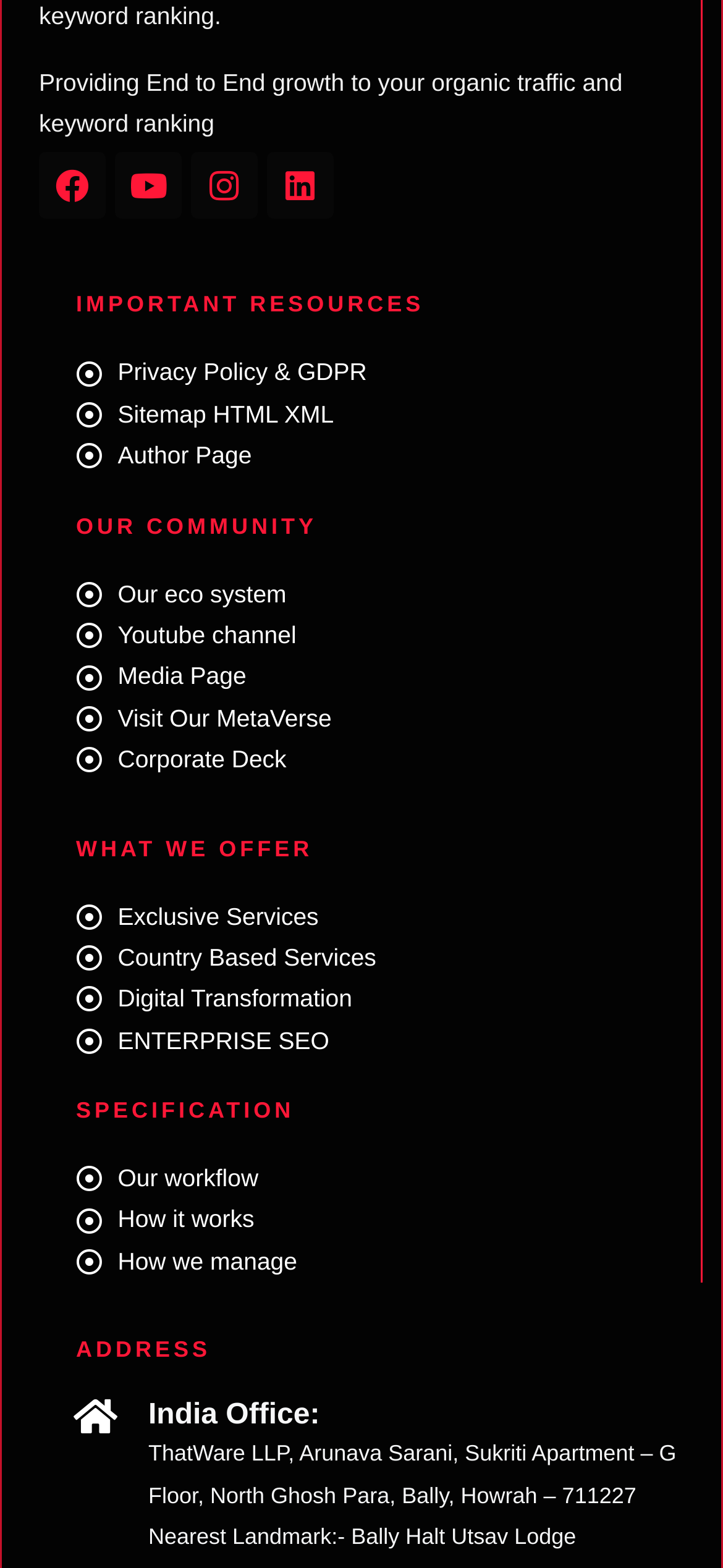Please find the bounding box for the following UI element description. Provide the coordinates in (top-left x, top-left y, bottom-right x, bottom-right y) format, with values between 0 and 1: alt="Black Scout Survival, LLC"

None